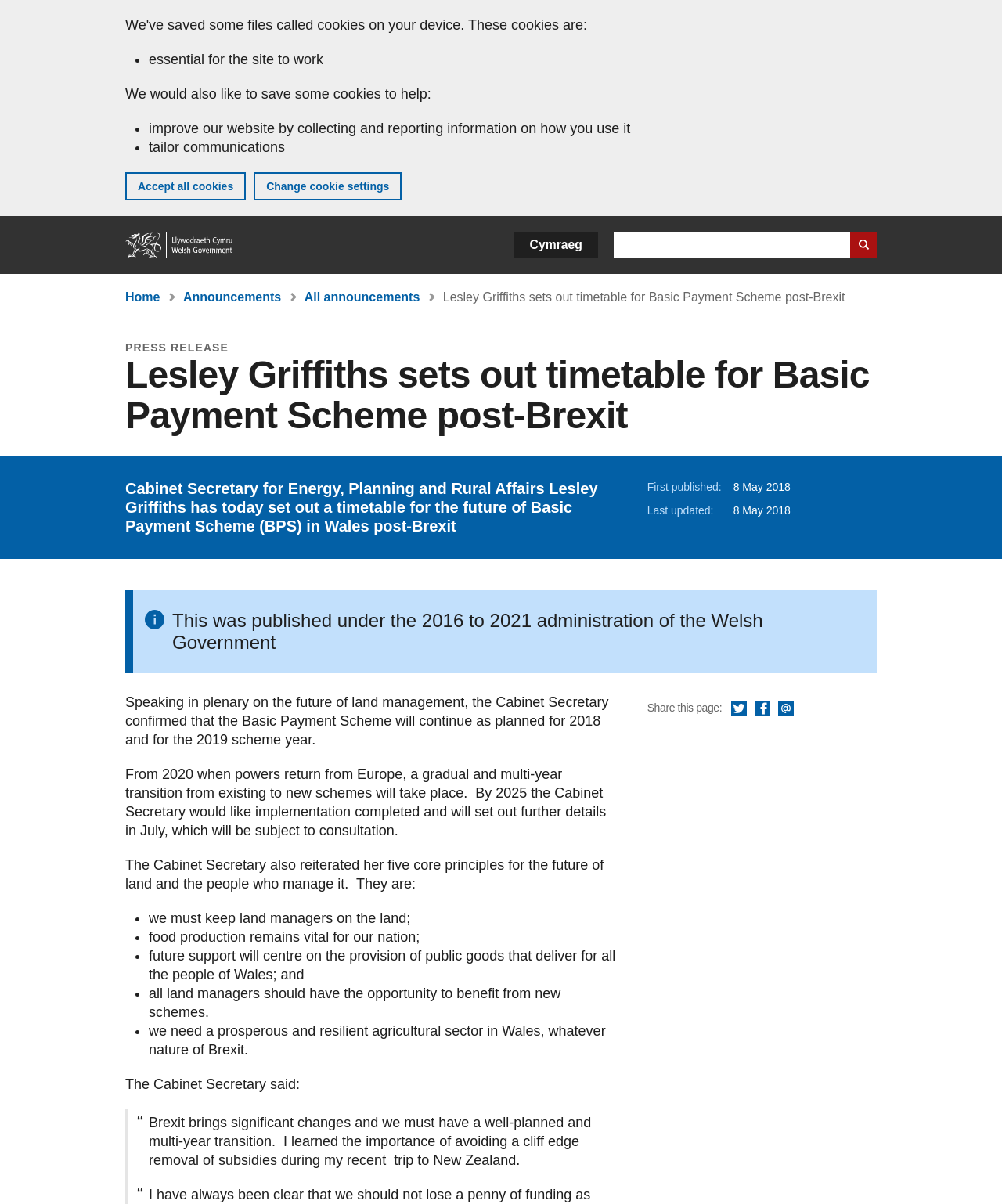Determine the coordinates of the bounding box that should be clicked to complete the instruction: "Search GOV.WALES". The coordinates should be represented by four float numbers between 0 and 1: [left, top, right, bottom].

[0.612, 0.192, 0.875, 0.215]